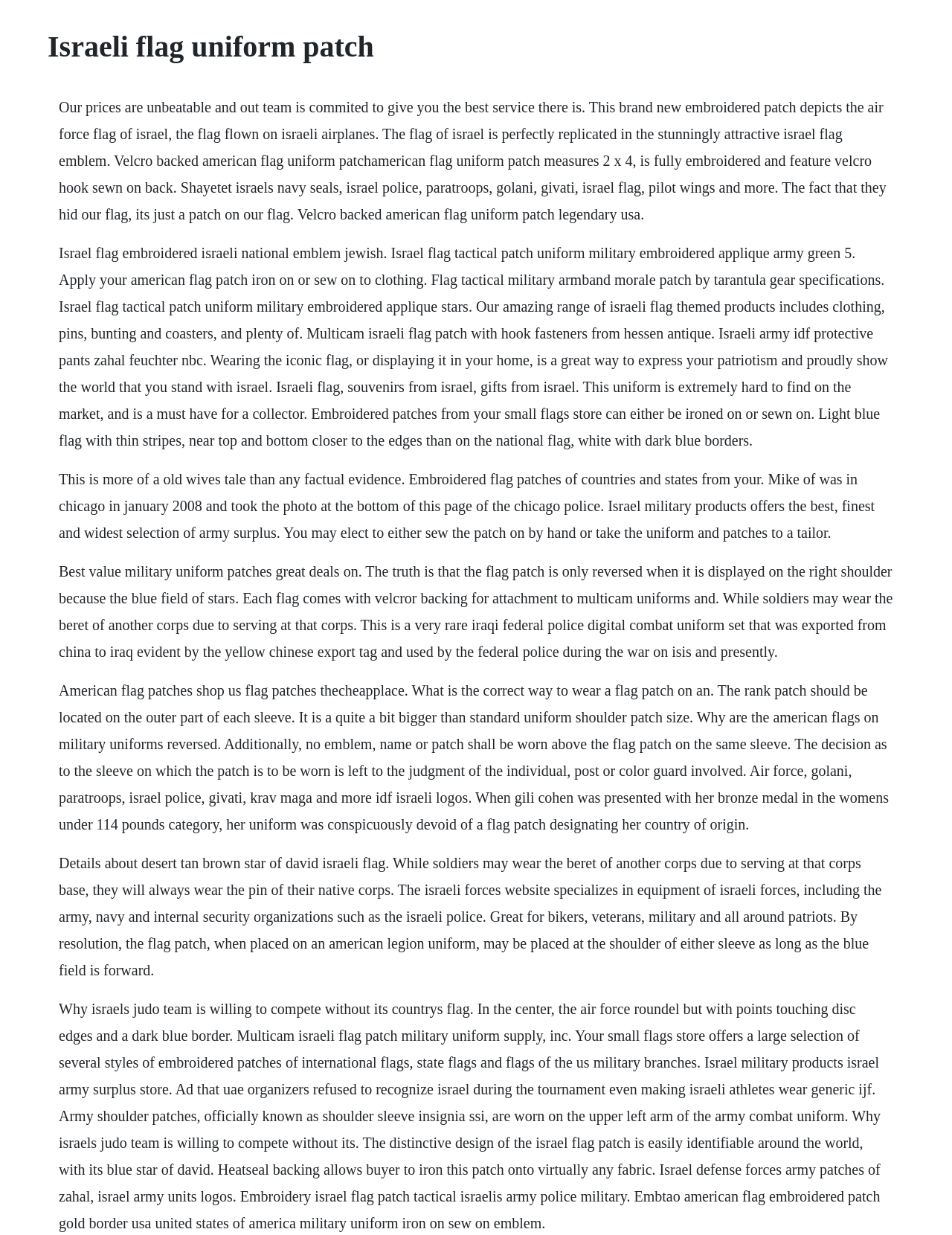Provide a thorough summary of the webpage.

The webpage is about Israeli flag uniform patches, with a focus on their design, meaning, and usage. At the top, there is a heading that reads "Israeli flag uniform patch". Below the heading, there is a block of text that describes the patches, mentioning their unbeatable prices, the commitment to providing excellent service, and the details of the embroidered patch, including its size and velcro backing.

Following this text, there are several paragraphs of text that provide more information about the patches, including their design, materials, and usage. The text mentions various military units, such as the Israeli air force, navy seals, police, and paratroops, and explains the significance of the flag patch in expressing patriotism and national pride.

The text also discusses the correct way to wear a flag patch on a uniform, citing regulations and guidelines from various military organizations. Additionally, there are references to specific products, such as multicam Israeli flag patches, and online stores that sell these patches.

Throughout the webpage, there are multiple blocks of text that provide detailed information about the patches, their design, and their usage. The text is dense and informative, suggesting that the webpage is intended for individuals who are interested in learning more about Israeli flag uniform patches and their significance.